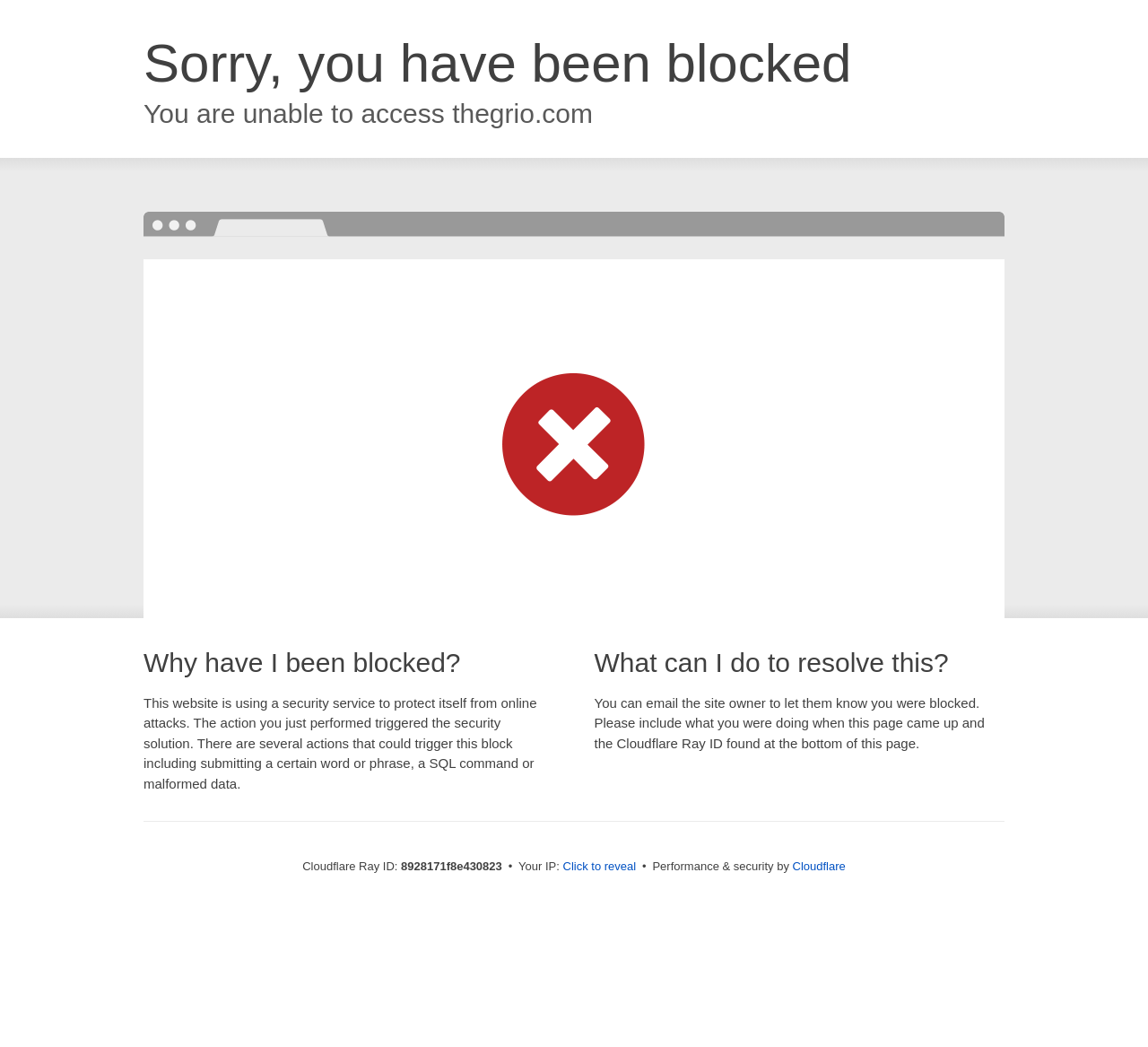Provide a one-word or short-phrase response to the question:
What is the purpose of the 'Click to reveal' button?

Reveal IP address